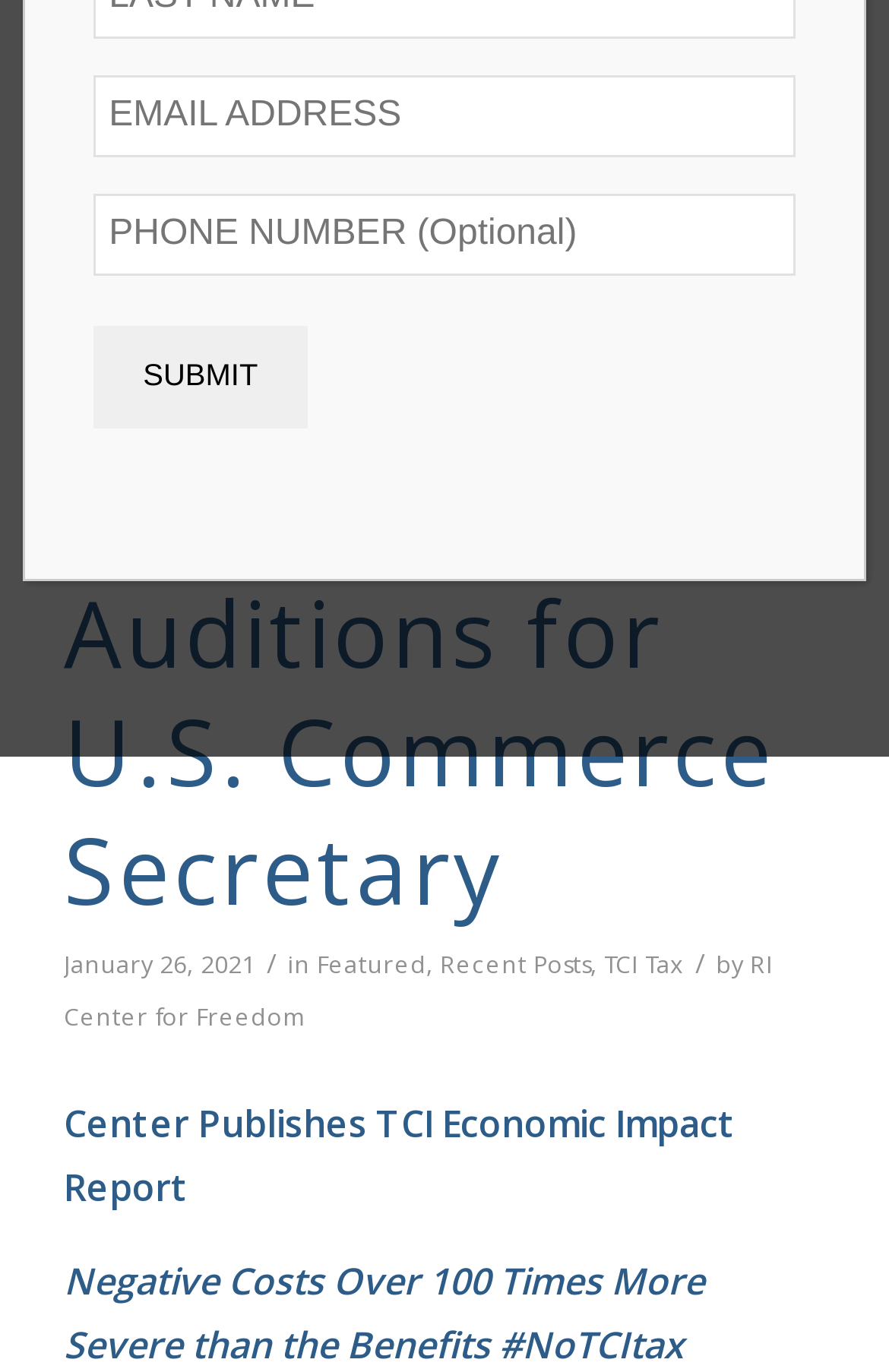Identify the bounding box for the UI element that is described as follows: "value="SUBMIT"".

[0.104, 0.238, 0.346, 0.312]